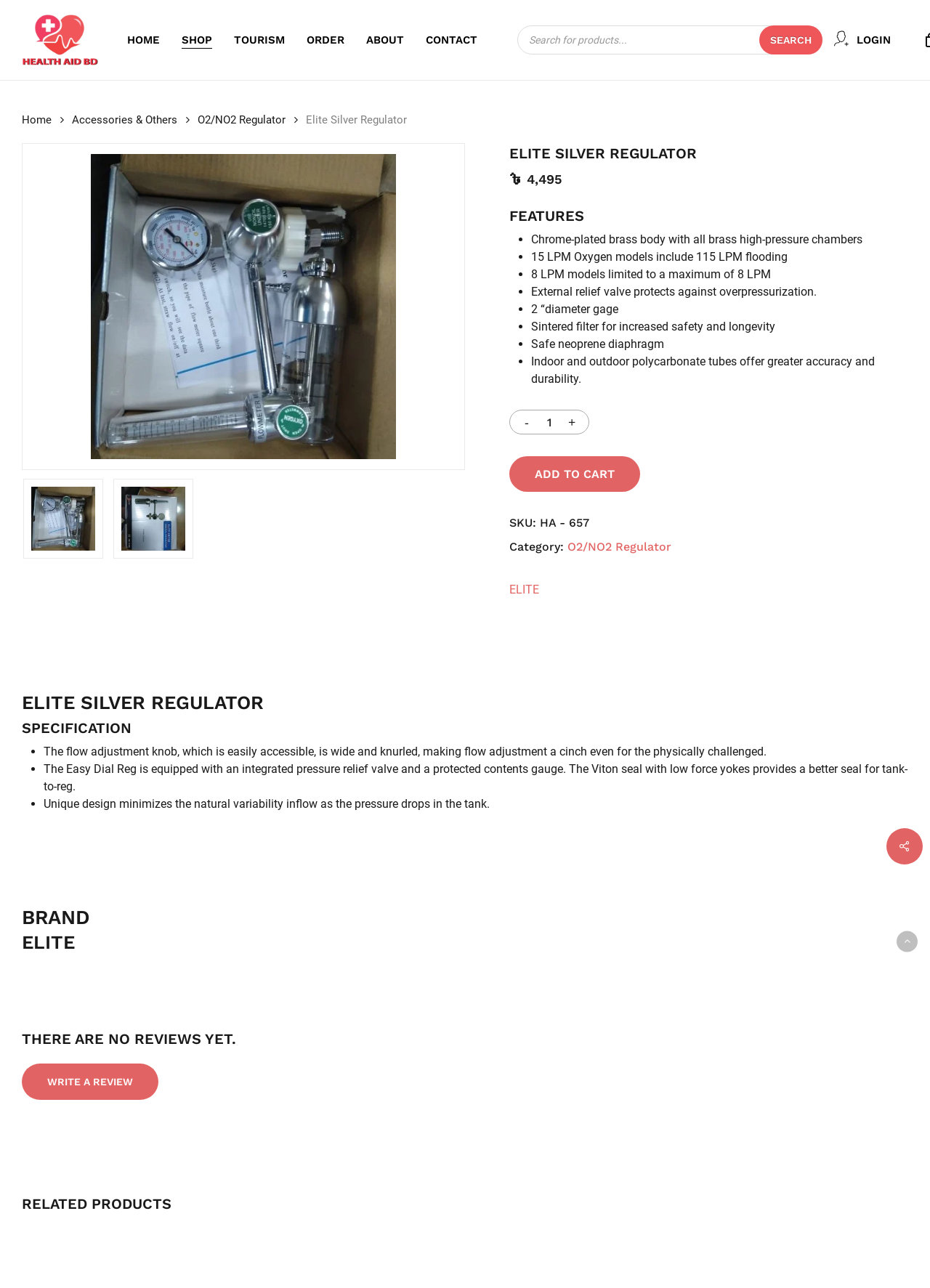How many reviews are there for this product?
Carefully examine the image and provide a detailed answer to the question.

The number of reviews can be found in the tabpanel 'Reviews (0)'. The StaticText 'THERE ARE NO REVIEWS YET.' also indicates that there are no reviews for this product.